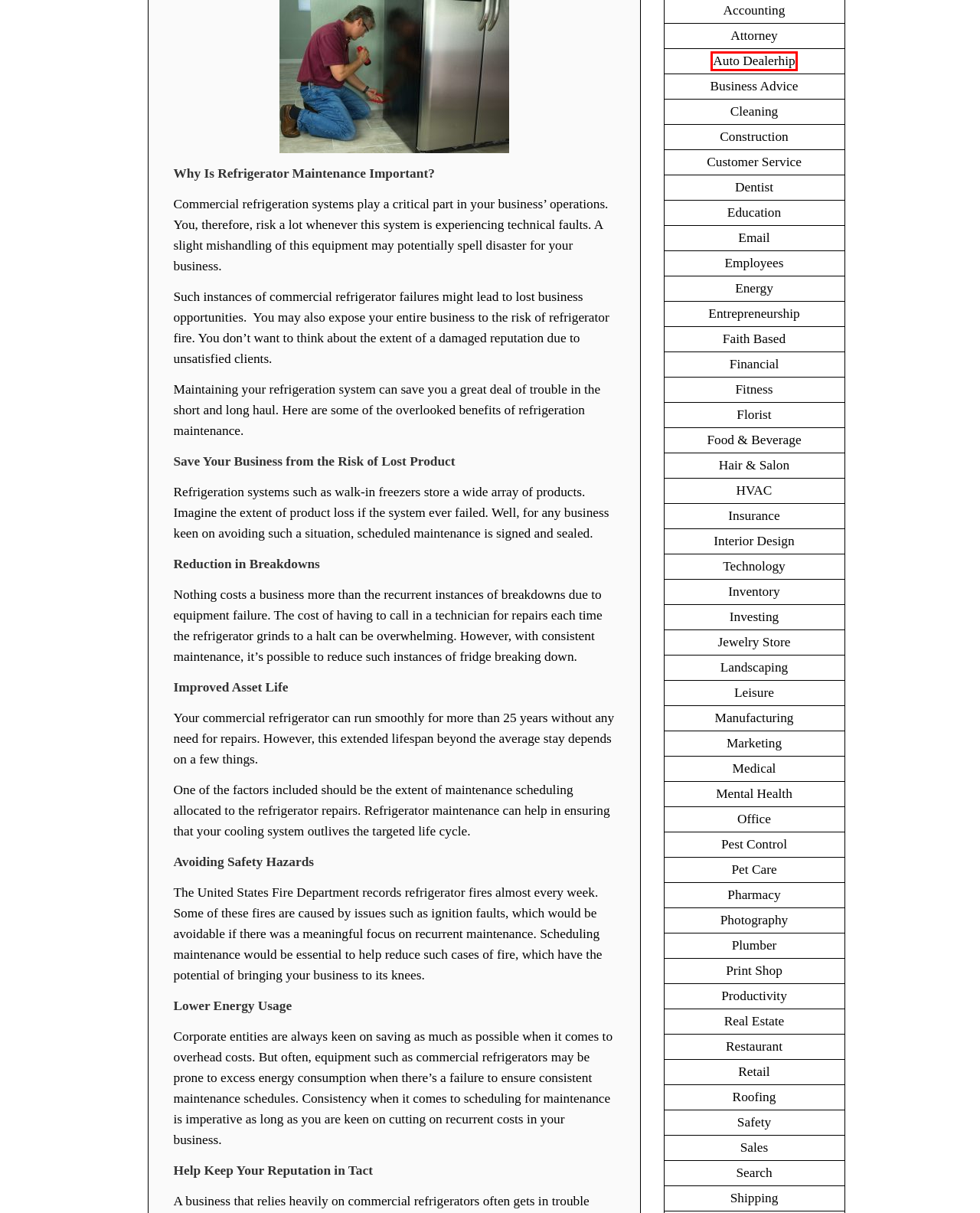You are provided a screenshot of a webpage featuring a red bounding box around a UI element. Choose the webpage description that most accurately represents the new webpage after clicking the element within the red bounding box. Here are the candidates:
A. » Interior Design
B. » Inventory
C. » Sales
D. » Customer Service
E. » Auto Dealership
F. » Print Shop
G. » Pest Control
H. » Energy

E